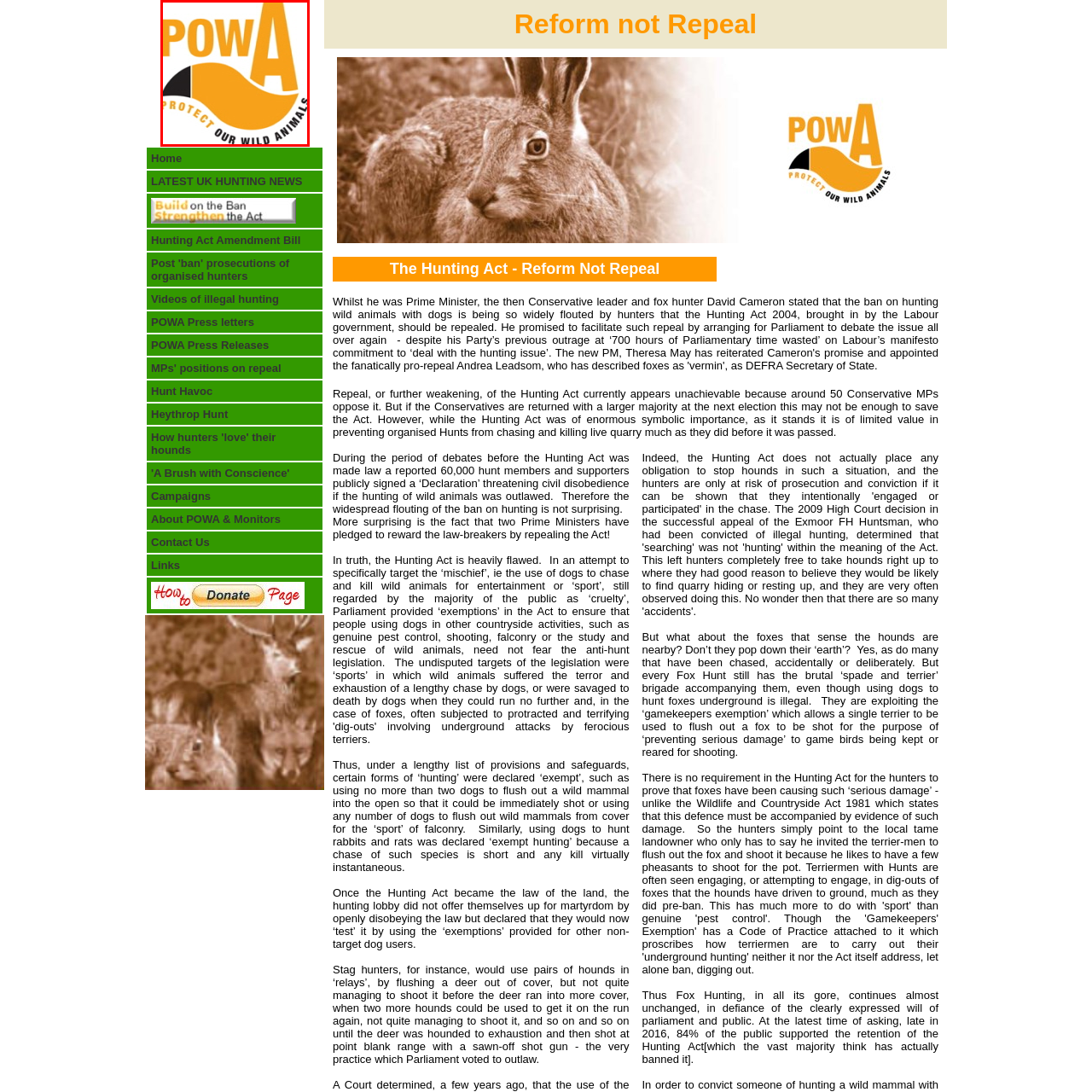Look at the region marked by the red box and describe it extensively.

The image features the logo of Protect Our Wild Animals (POWA), prominently displaying the letters "POWA" in bold orange text with a stylized representation of a wave or a flowing shape beneath it. The slogan "PROTECT OUR WILD ANIMALS" is curved beneath the logo in black lettering. This logo symbolizes the organization's commitment to wildlife conservation and efforts against practices such as hunting that threaten various species and their habitats. The design uses vibrant colors to convey a sense of urgency and advocacy for animal rights, reflecting the organization’s mission to raise awareness and influence public policy regarding the protection of wildlife.